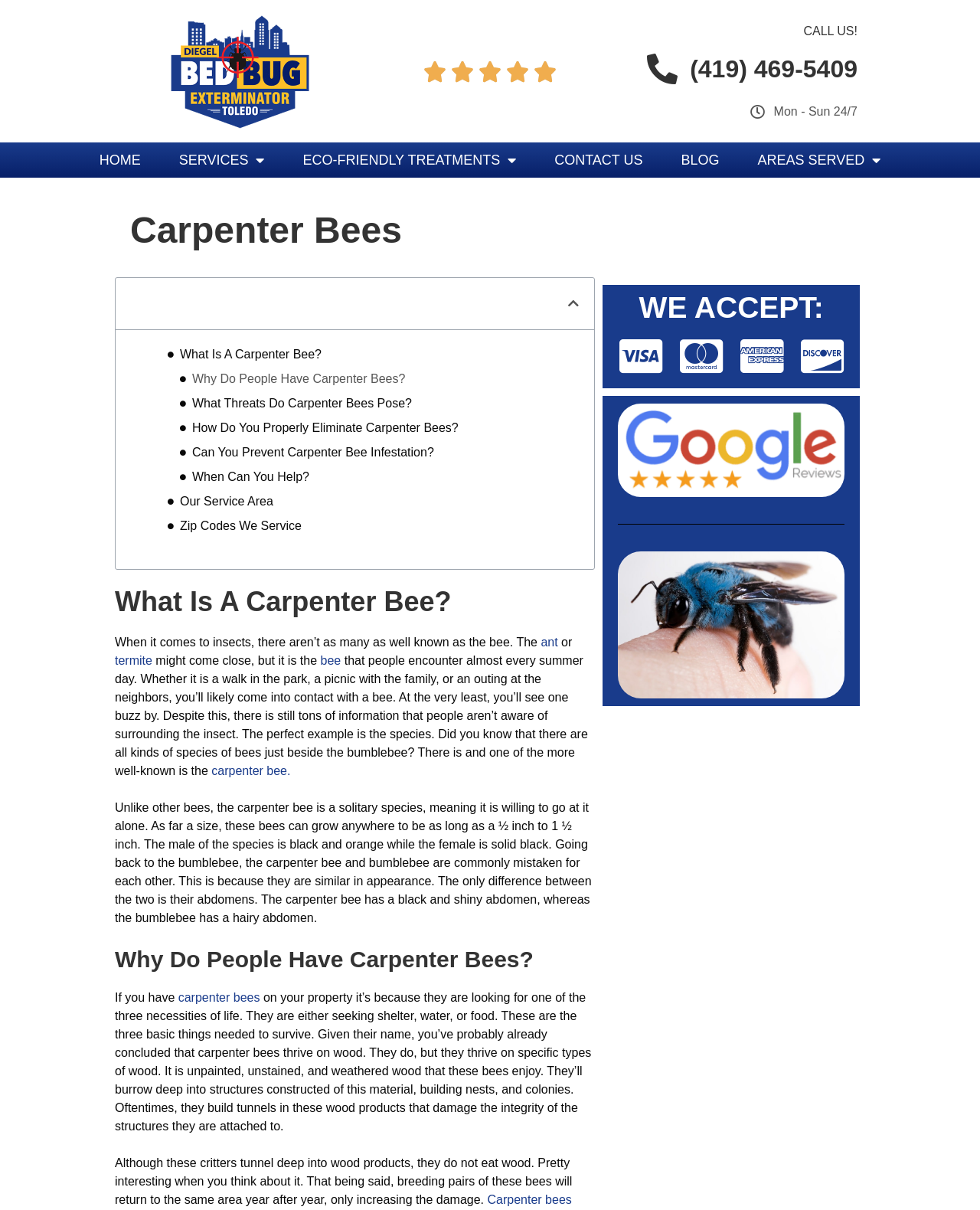Pinpoint the bounding box coordinates of the clickable area necessary to execute the following instruction: "Call the phone number". The coordinates should be given as four float numbers between 0 and 1, namely [left, top, right, bottom].

[0.652, 0.041, 0.875, 0.072]